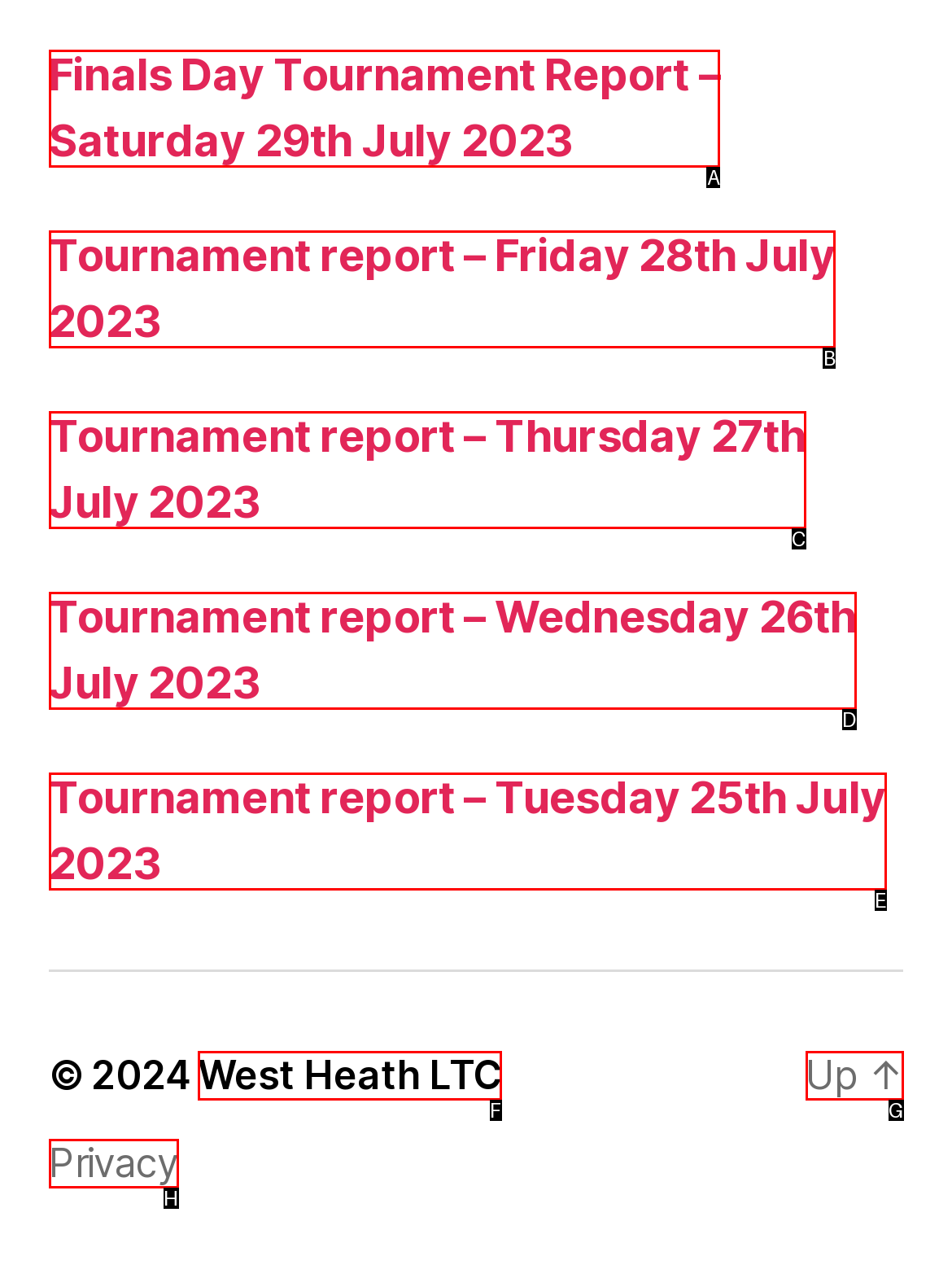Which HTML element fits the description: Privacy? Respond with the letter of the appropriate option directly.

H